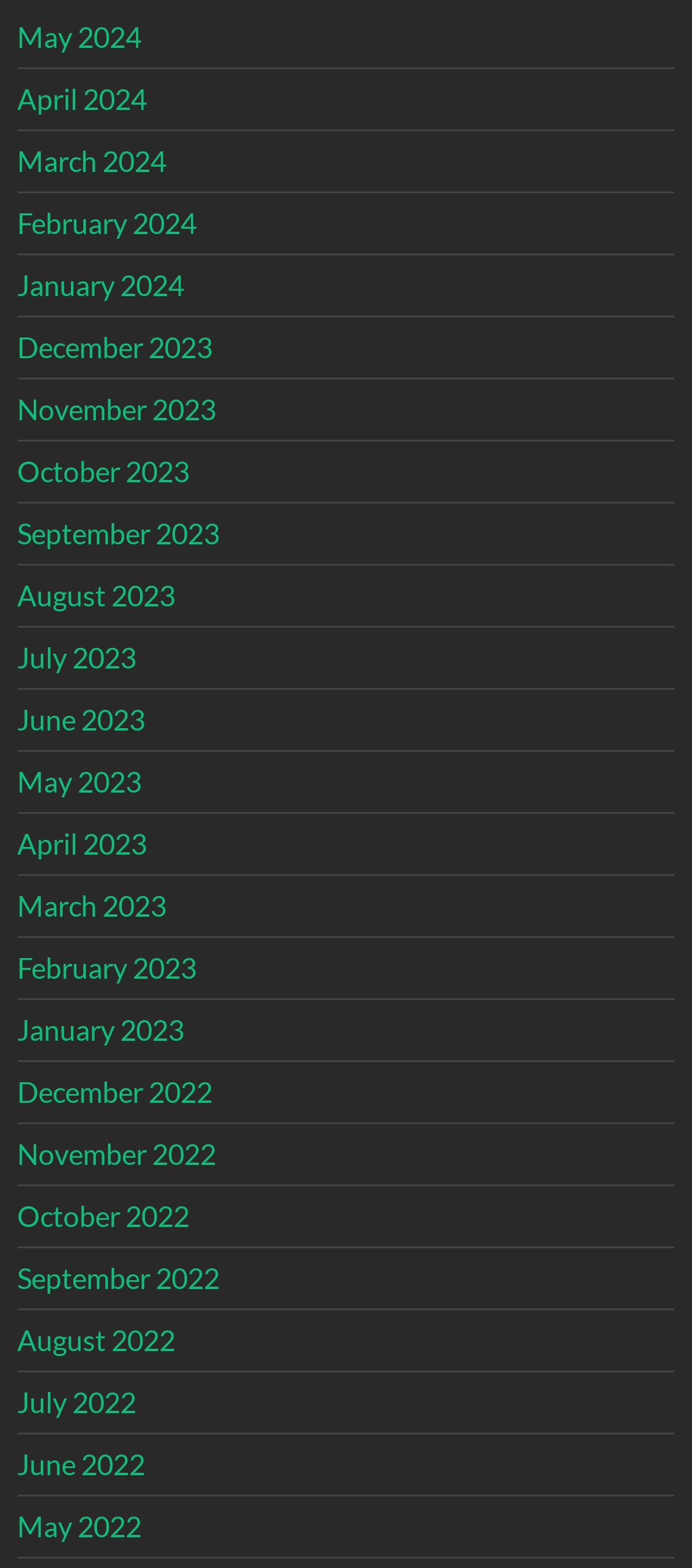Are the months listed in chronological order?
Please provide a single word or phrase based on the screenshot.

Yes